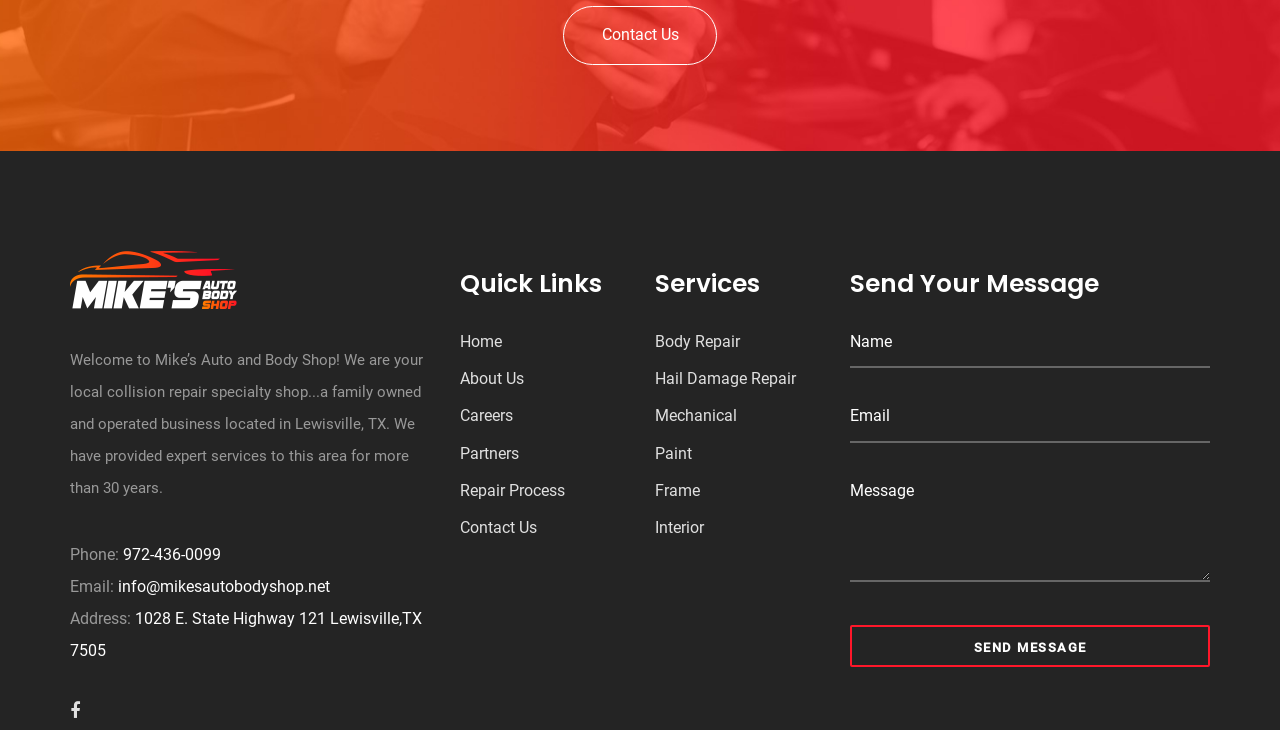Answer in one word or a short phrase: 
What services does the shop offer?

Body Repair, Hail Damage Repair, Mechanical, Paint, Frame, Interior